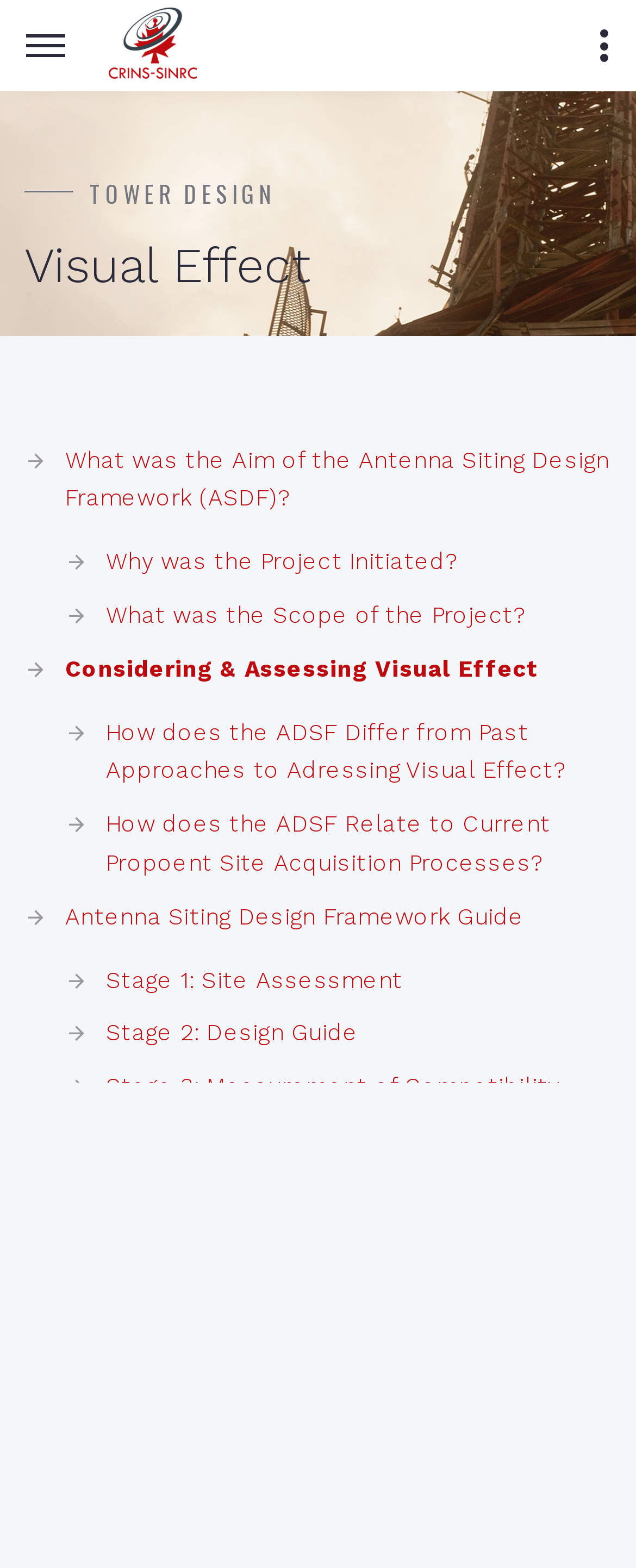Pinpoint the bounding box coordinates of the area that must be clicked to complete this instruction: "Learn about Visual Effect".

[0.038, 0.152, 0.962, 0.188]